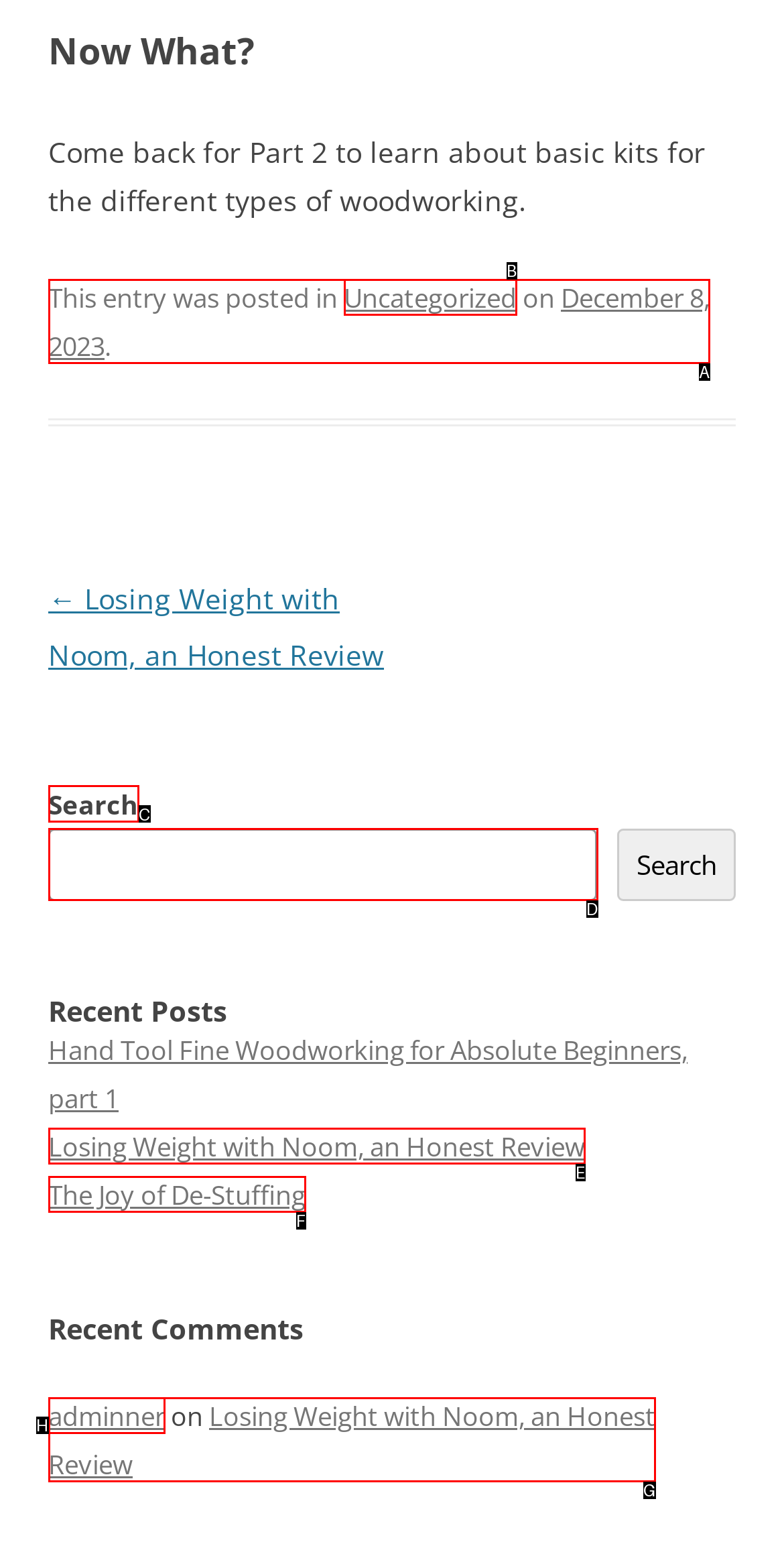Identify the correct letter of the UI element to click for this task: Search for something
Respond with the letter from the listed options.

C